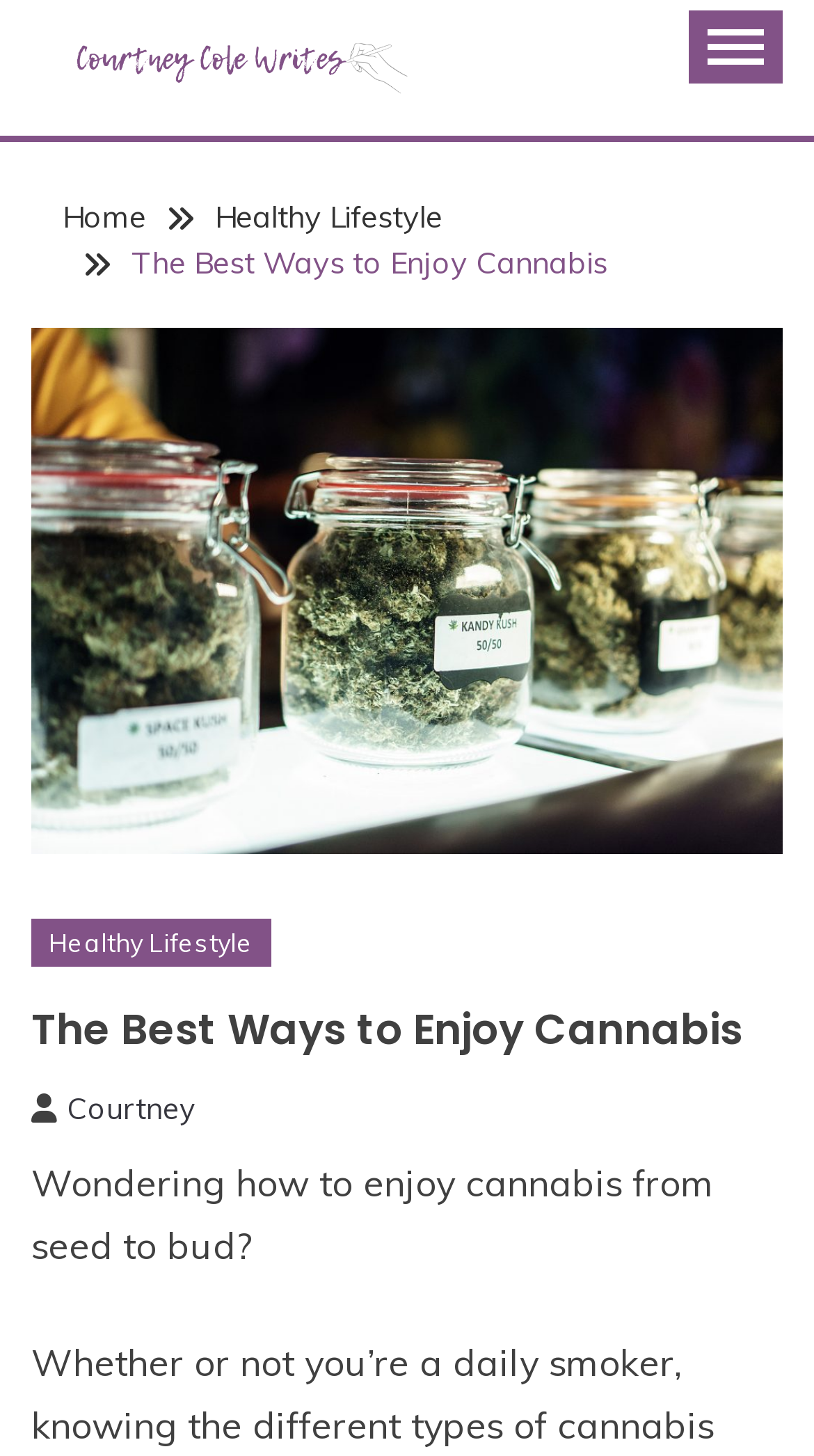Offer a comprehensive description of the webpage’s content and structure.

The webpage is about enjoying cannabis, with a focus on the different types of cannabis strains. At the top left, there is a logo and a link to "Courtney Cole Writes" with an image of the same name. Next to it, there is a larger link to "COURTNEY COLE WRITES". On the top right, there is a button to expand the primary menu.

Below the top section, there is a navigation menu with breadcrumbs, featuring links to "Home", "Healthy Lifestyle", and "The Best Ways to Enjoy Cannabis". To the right of the navigation menu, there is a large figure with an image.

The main content of the webpage starts with a heading "The Best Ways to Enjoy Cannabis" at the top center. Below the heading, there is a link to "Healthy Lifestyle" on the left, and a paragraph of text that starts with "Wondering how to enjoy cannabis from seed to bud?" on the right. There is also a link to "Courtney" above the paragraph.

At the bottom right, there is a small link with an icon. Overall, the webpage has a simple layout with a focus on the main content about enjoying cannabis.